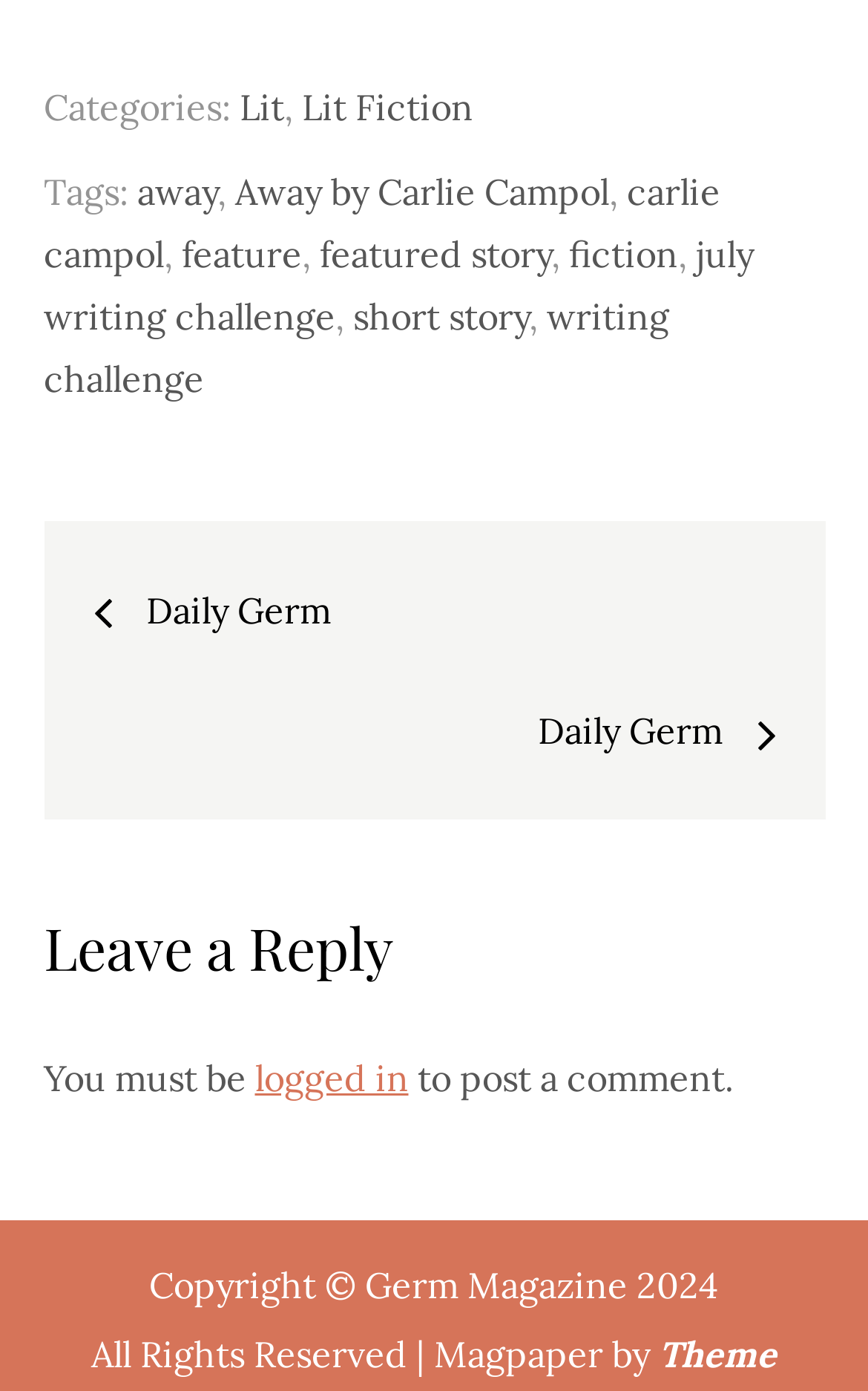Kindly determine the bounding box coordinates of the area that needs to be clicked to fulfill this instruction: "Click on the 'Leave a Reply' button".

[0.05, 0.654, 0.95, 0.712]